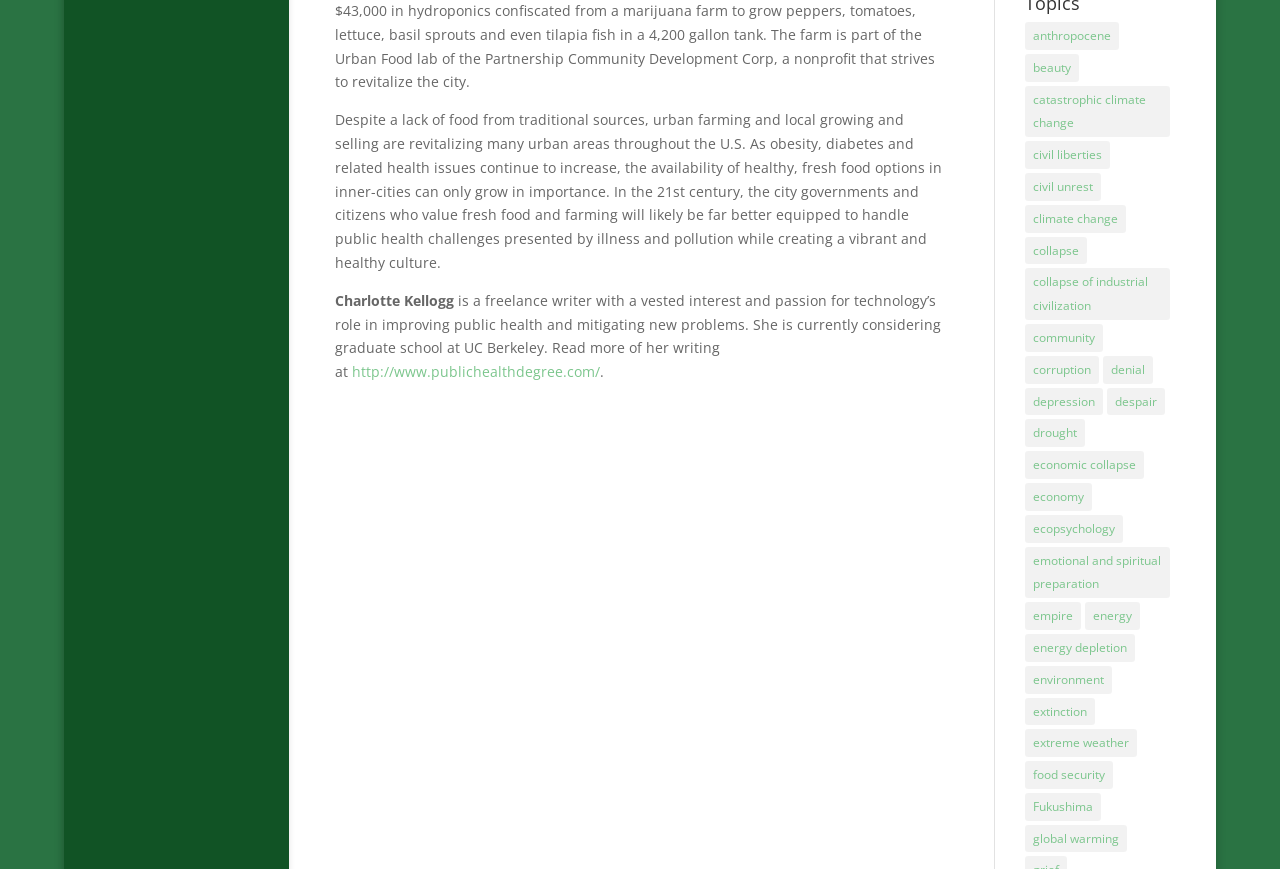Respond with a single word or phrase to the following question: How many items are related to climate change?

137 items